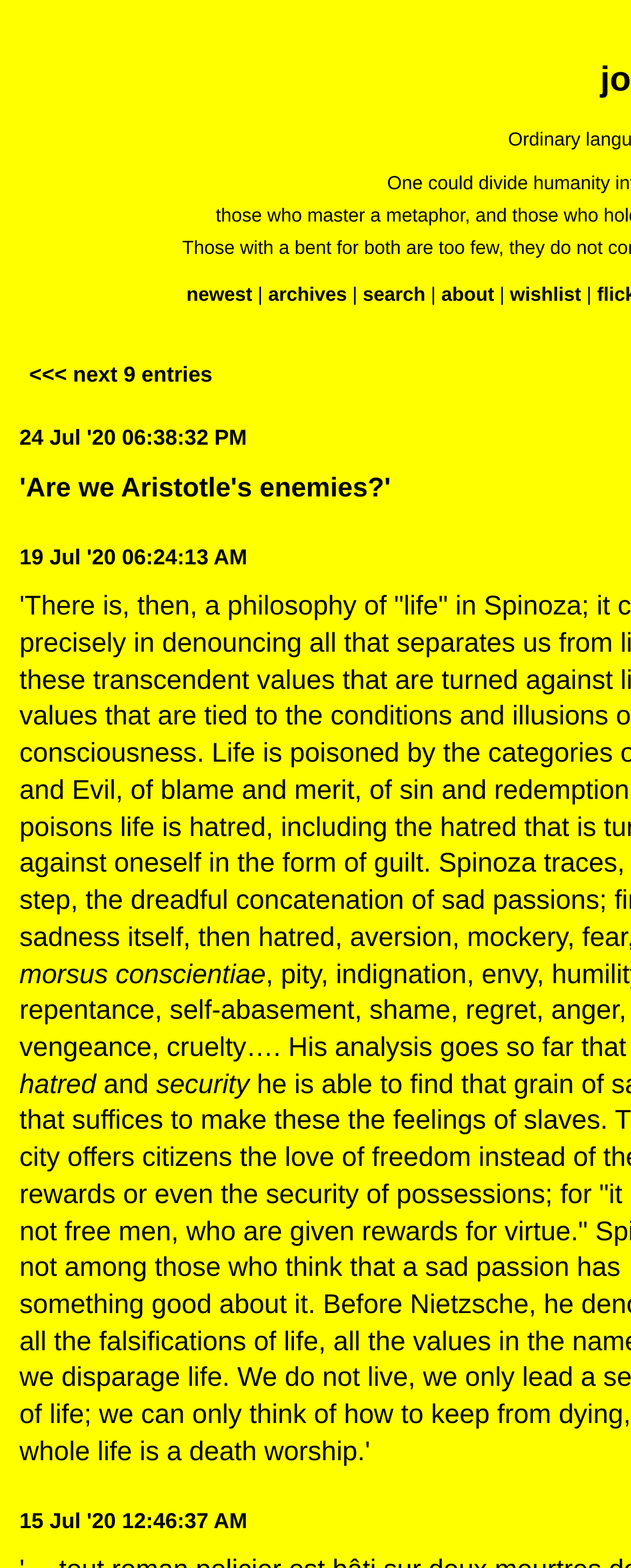Please identify the bounding box coordinates of the area that needs to be clicked to follow this instruction: "view about page".

[0.699, 0.18, 0.783, 0.195]